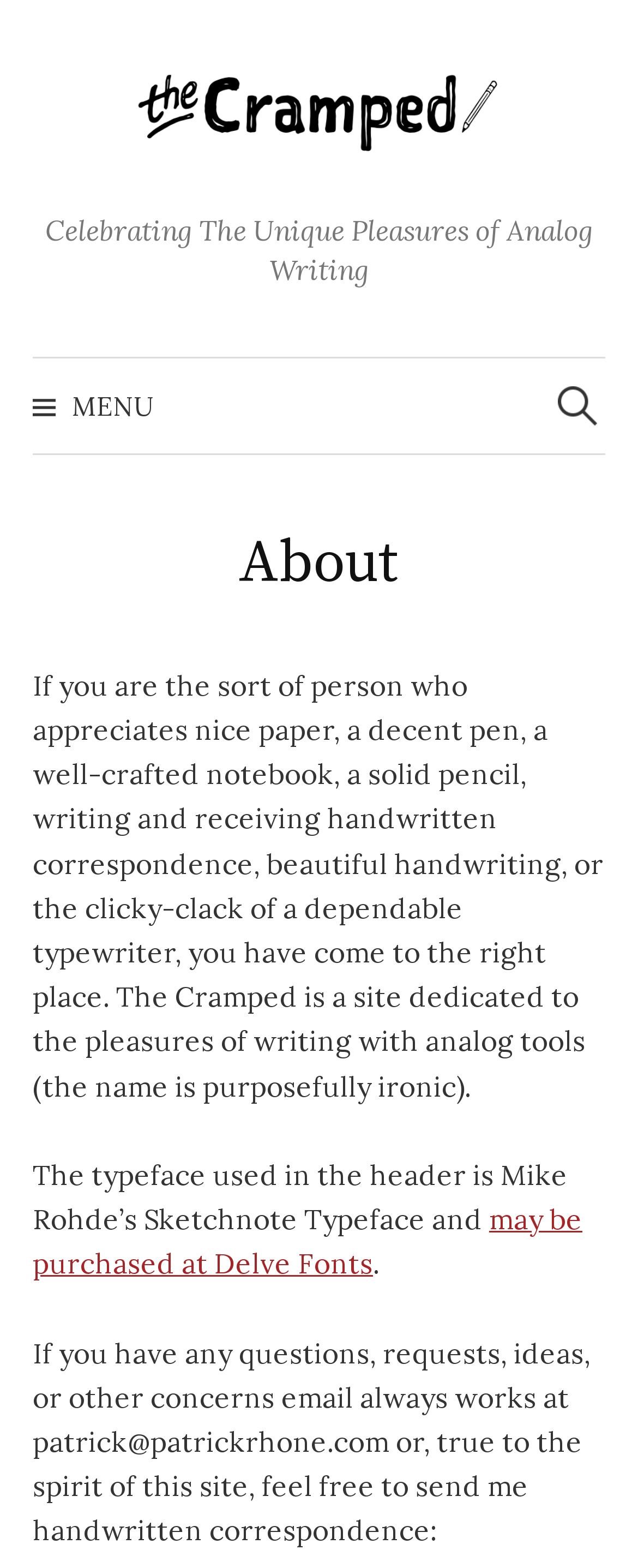What typeface is used in the header?
Using the image as a reference, deliver a detailed and thorough answer to the question.

The typeface used in the header can be found in the static text element 'The typeface used in the header is Mike Rohde’s Sketchnote Typeface and...' which is located in the middle of the page, indicating that the header uses the Sketchnote Typeface designed by Mike Rohde.